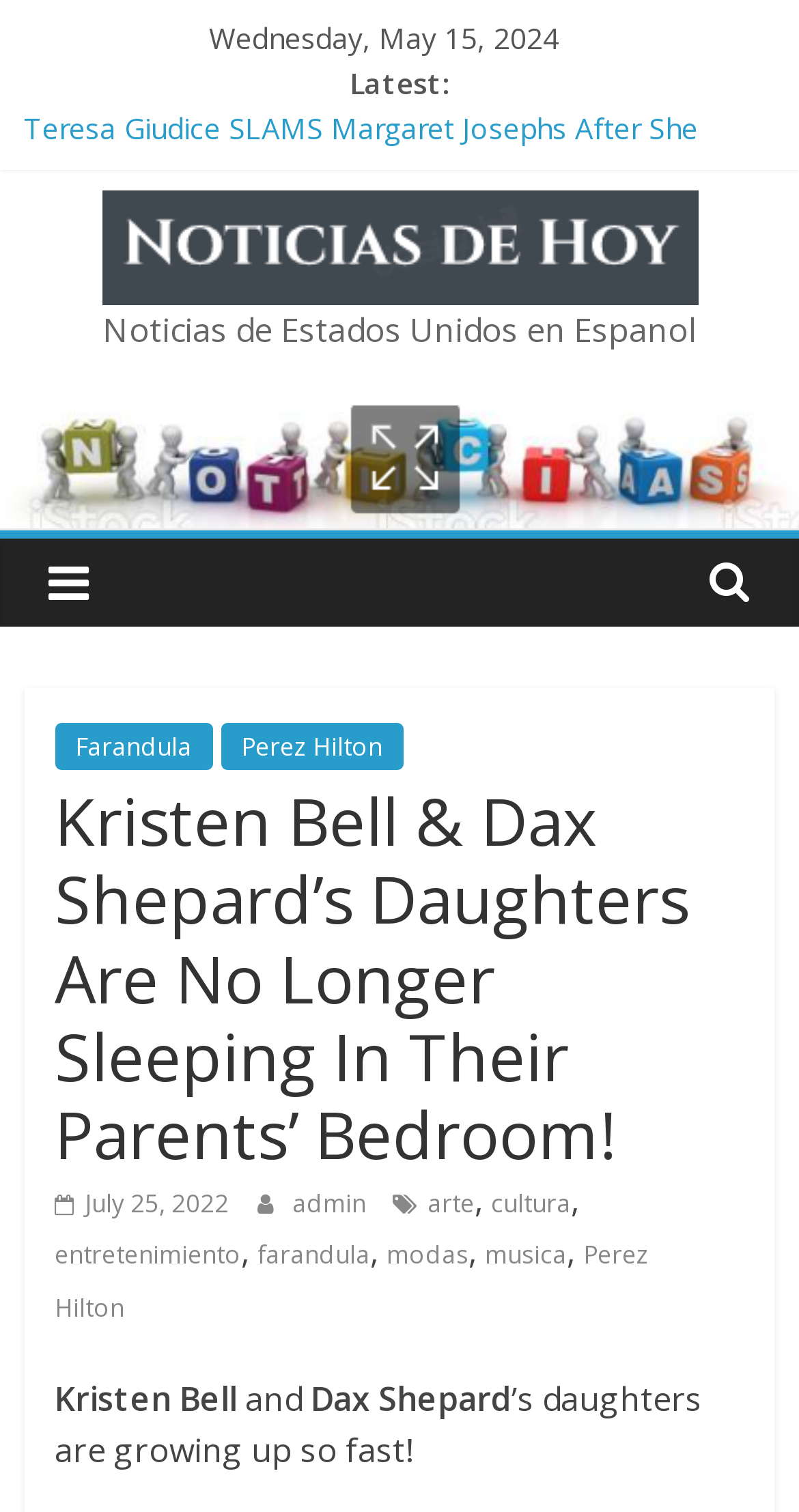Could you provide the bounding box coordinates for the portion of the screen to click to complete this instruction: "Visit the Perez Hilton page"?

[0.276, 0.479, 0.504, 0.51]